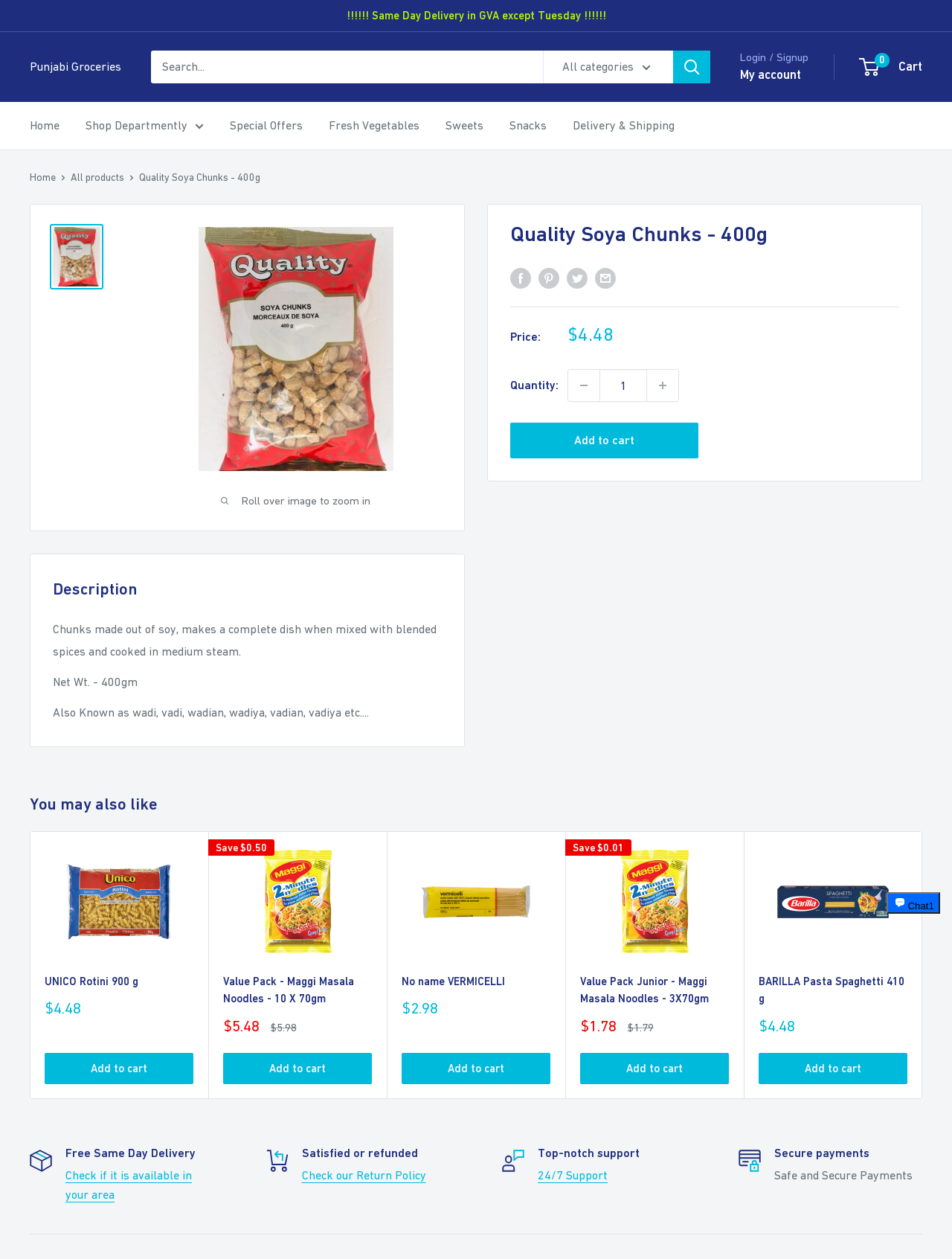Please pinpoint the bounding box coordinates for the region I should click to adhere to this instruction: "Read news".

None